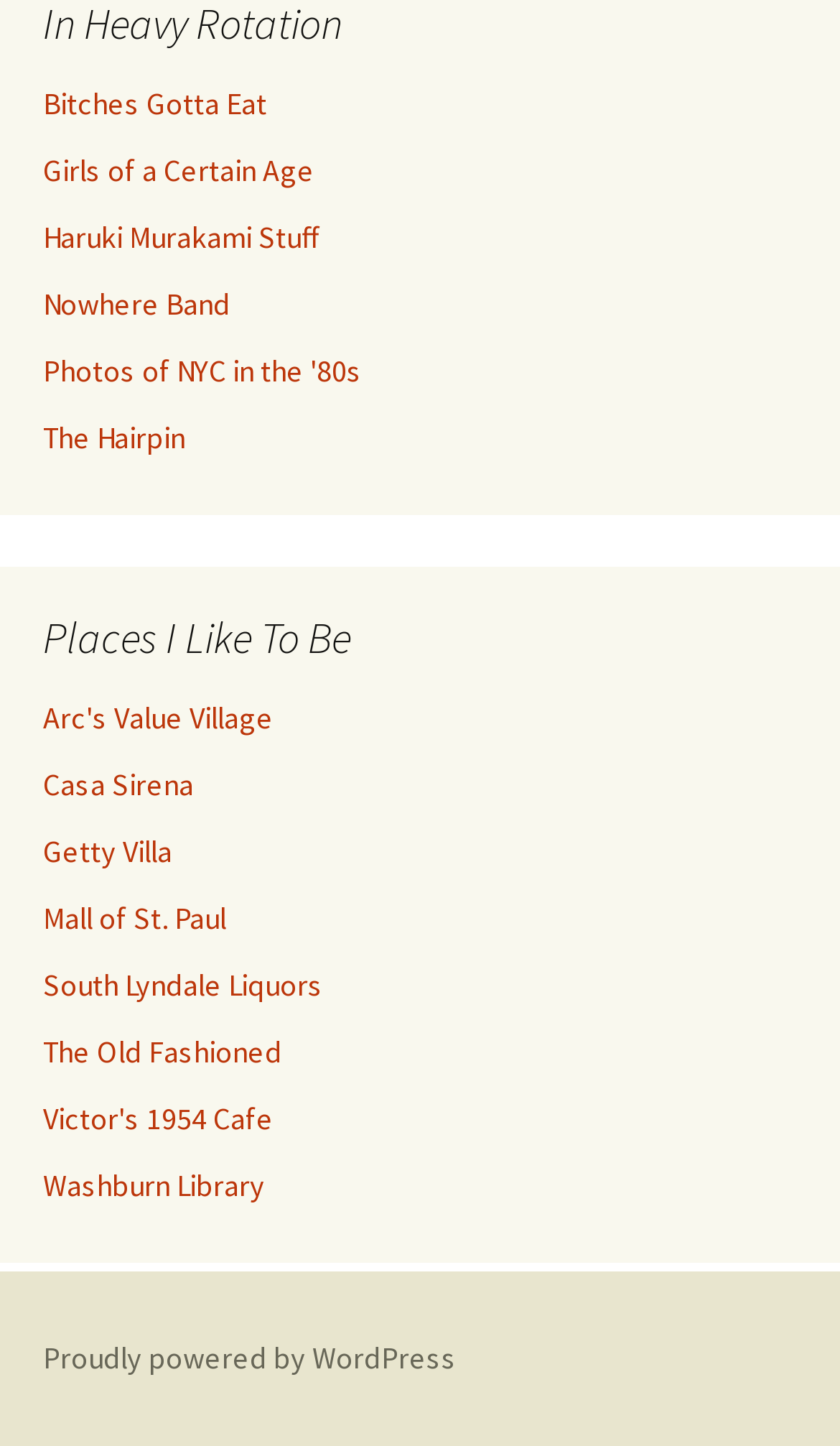Please locate the bounding box coordinates of the region I need to click to follow this instruction: "Visit Bitches Gotta Eat".

[0.051, 0.058, 0.318, 0.084]